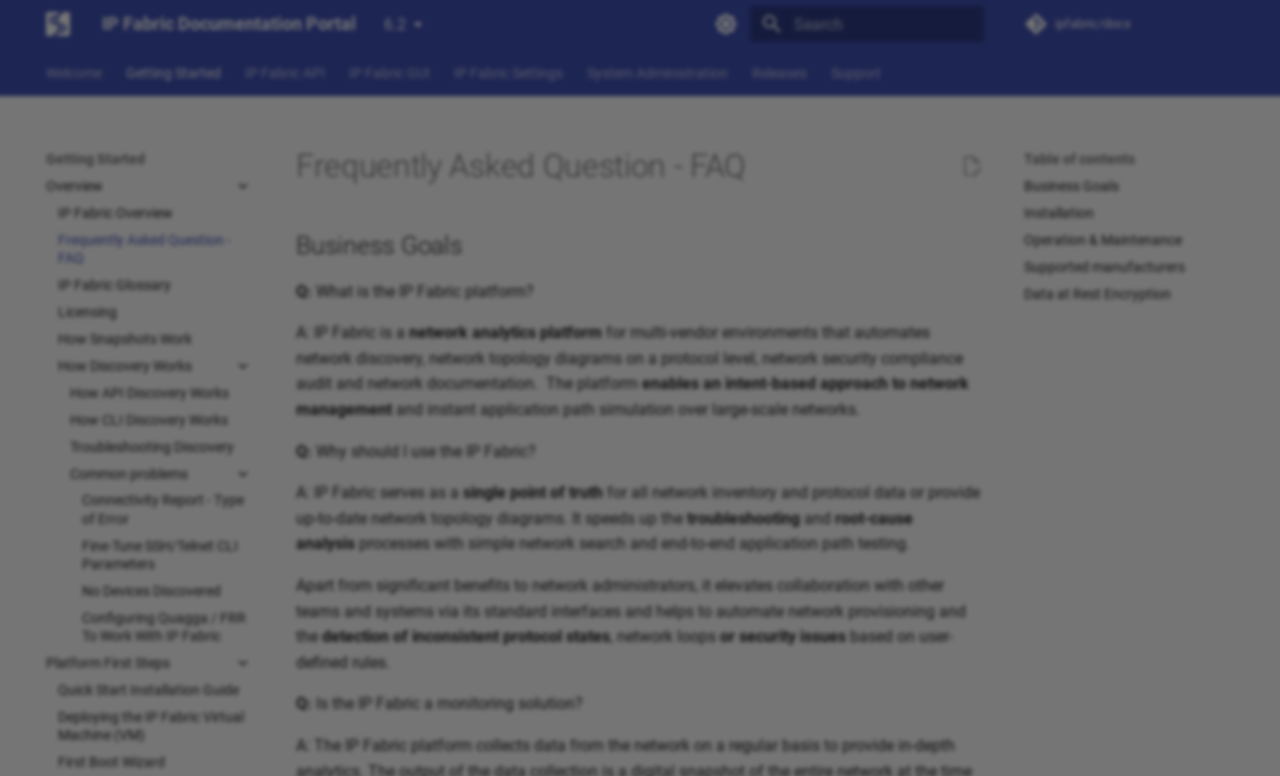Specify the bounding box coordinates of the region I need to click to perform the following instruction: "Go to IP Fabric Overview". The coordinates must be four float numbers in the range of 0 to 1, i.e., [left, top, right, bottom].

[0.045, 0.263, 0.197, 0.286]